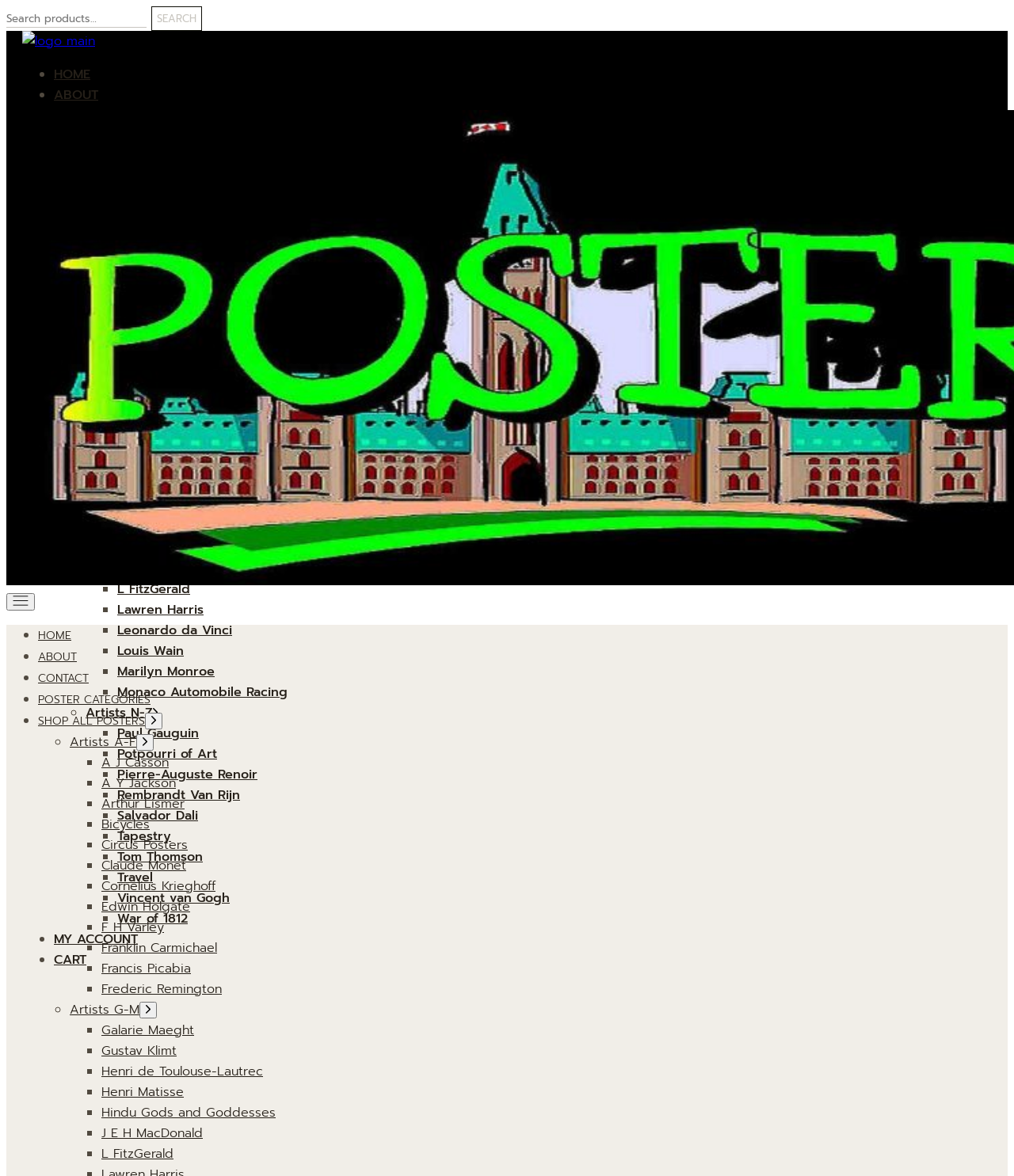Please give the bounding box coordinates of the area that should be clicked to fulfill the following instruction: "Explore bicycles posters". The coordinates should be in the format of four float numbers from 0 to 1, i.e., [left, top, right, bottom].

[0.116, 0.213, 0.166, 0.229]